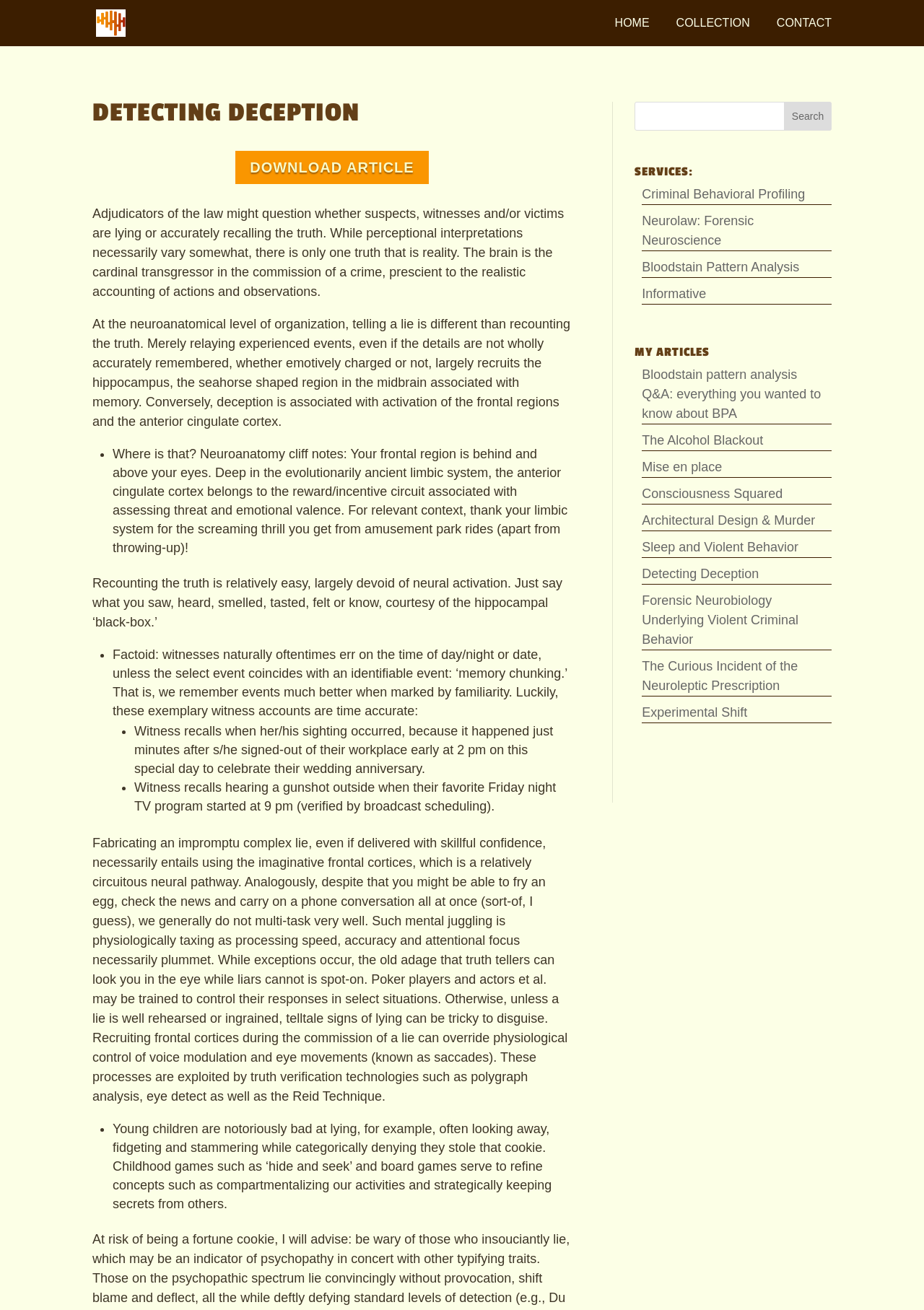What is the title of the first article listed under 'MY ARTICLES'?
Using the image, provide a concise answer in one word or a short phrase.

Bloodstain pattern analysis Q&A